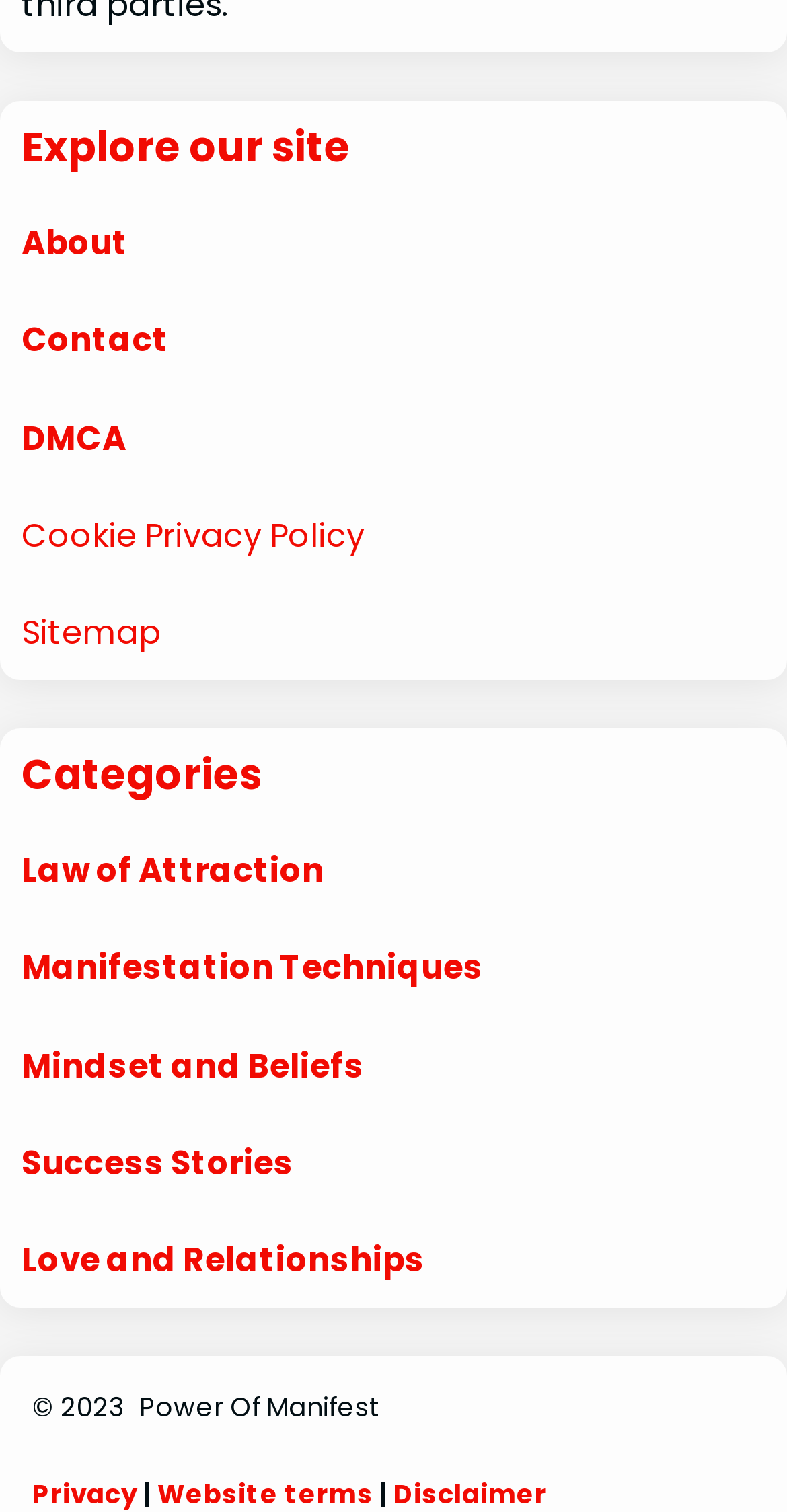Locate the bounding box coordinates of the area to click to fulfill this instruction: "Check the Sitemap". The bounding box should be presented as four float numbers between 0 and 1, in the order [left, top, right, bottom].

[0.027, 0.403, 0.204, 0.434]